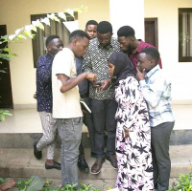Provide a brief response to the question below using a single word or phrase: 
How many individuals are in the group?

Seven